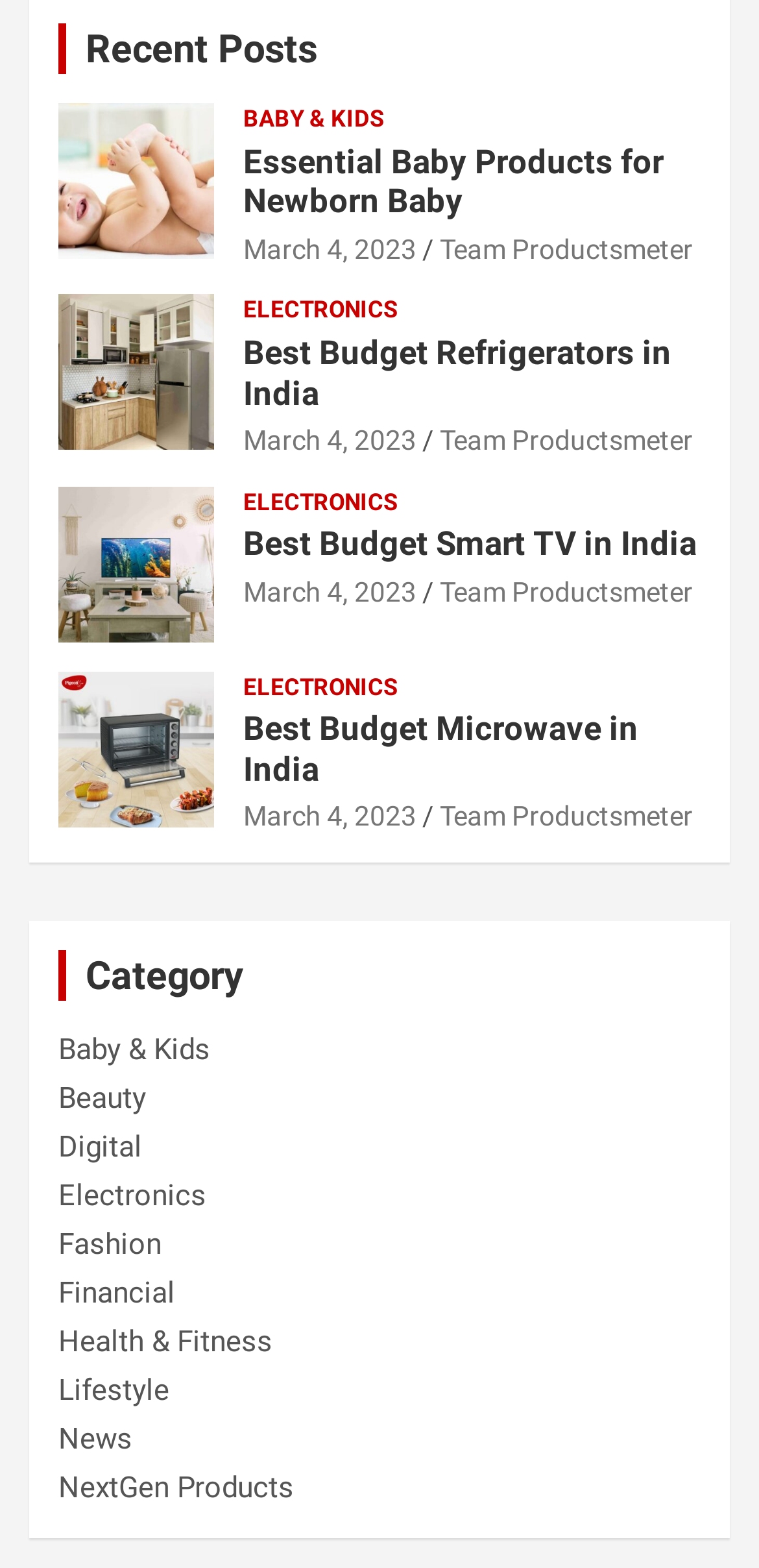Find the bounding box coordinates for the element that must be clicked to complete the instruction: "Browse electronics products". The coordinates should be four float numbers between 0 and 1, indicated as [left, top, right, bottom].

[0.321, 0.188, 0.523, 0.209]